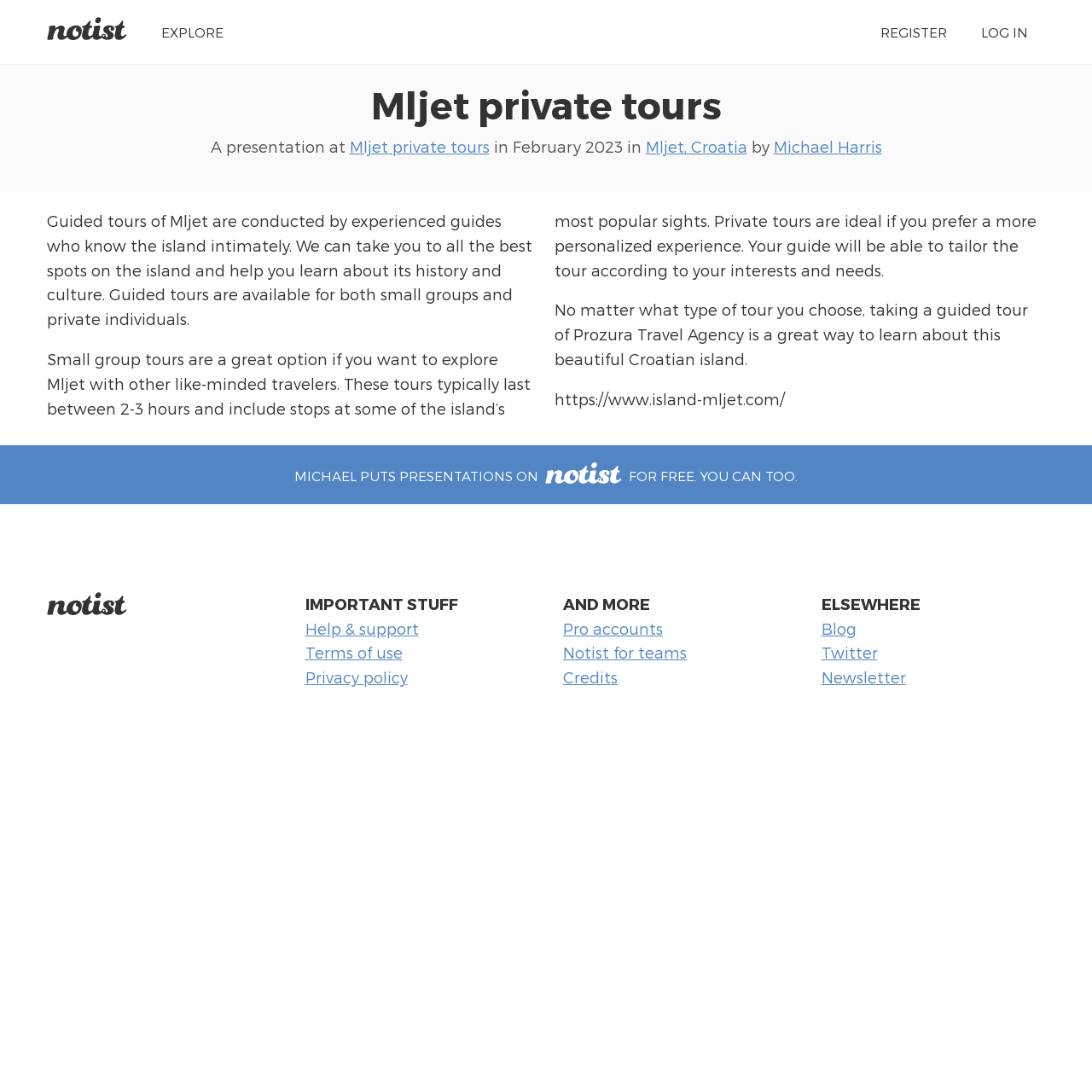Provide the bounding box coordinates of the HTML element this sentence describes: "Notist for teams". The bounding box coordinates consist of four float numbers between 0 and 1, i.e., [left, top, right, bottom].

[0.516, 0.589, 0.629, 0.606]